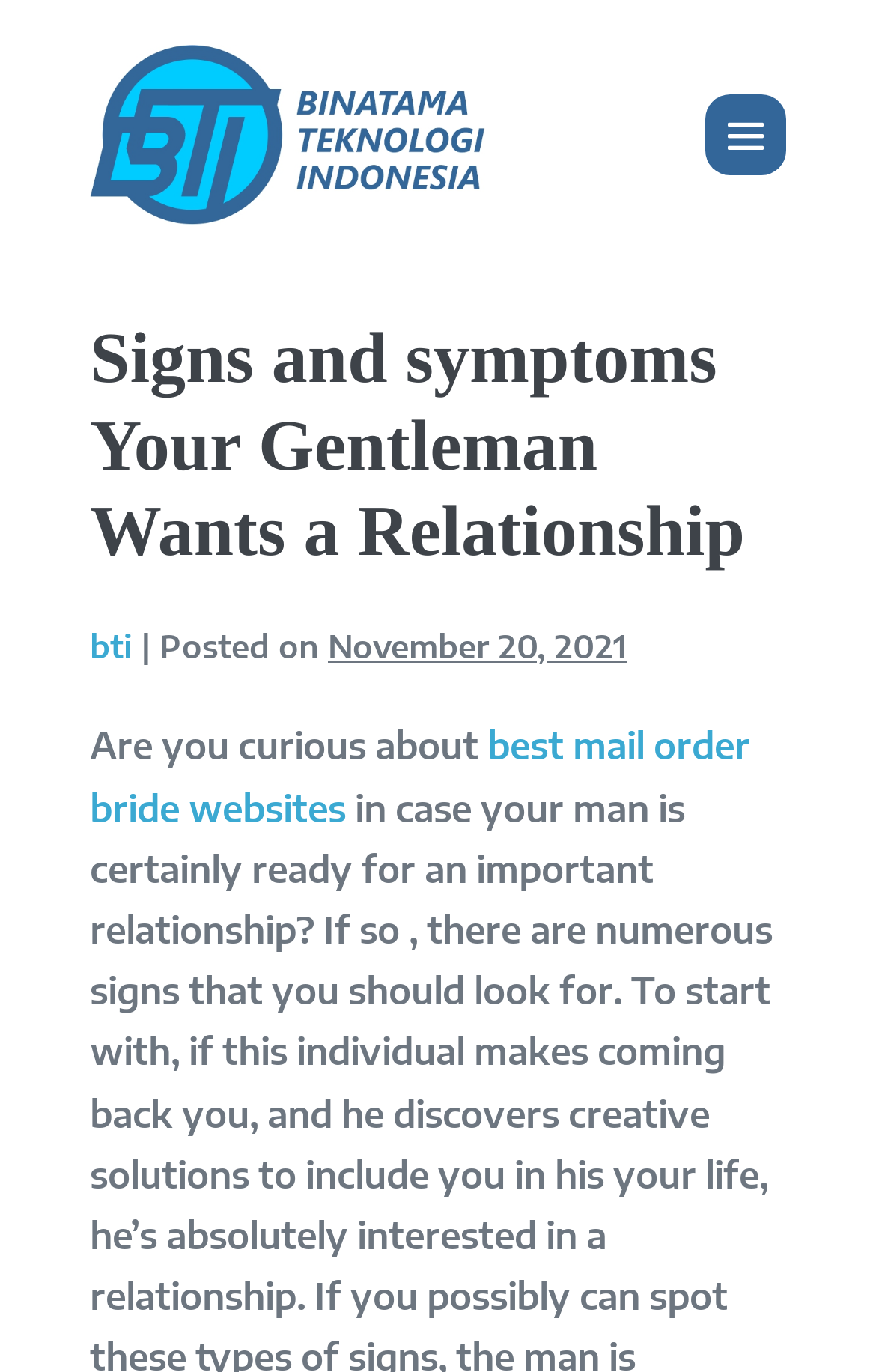Identify the headline of the webpage and generate its text content.

Signs and symptoms Your Gentleman Wants a Relationship